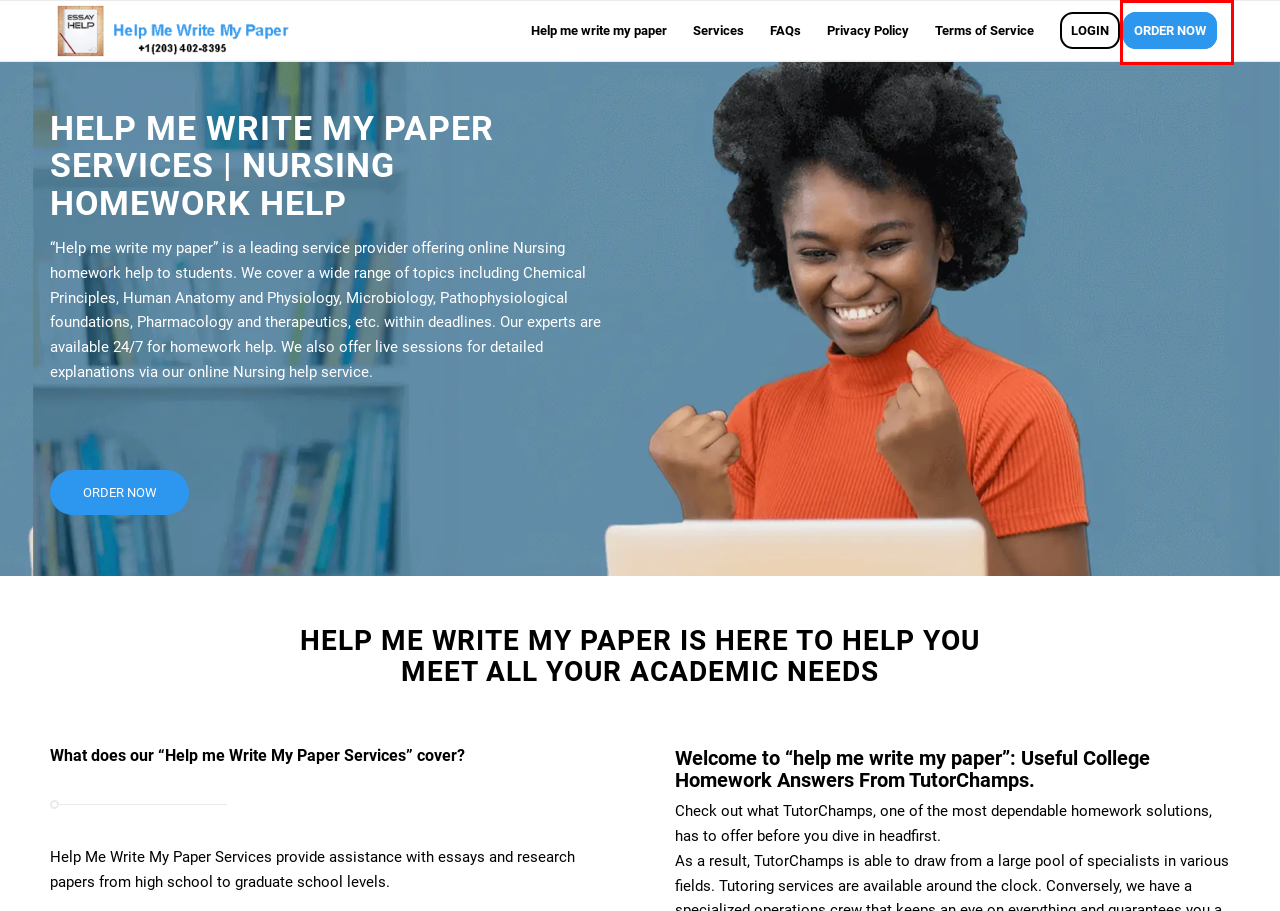Check out the screenshot of a webpage with a red rectangle bounding box. Select the best fitting webpage description that aligns with the new webpage after clicking the element inside the bounding box. Here are the candidates:
A. order essay cheap online - Help me write my paper
B. FAQs - Help me write my paper
C. Terms of Service - Help me write my paper
D. Take My Online Class For Me | Pay Someone To Do My Online Class/Course
E. Privacy Policy - Help me write my paper
F. Help me write my paper - Help me write my paper
G. Sign In
H. Hire/Pay Someone To Take My Exam For Me | Online Exam Help

A